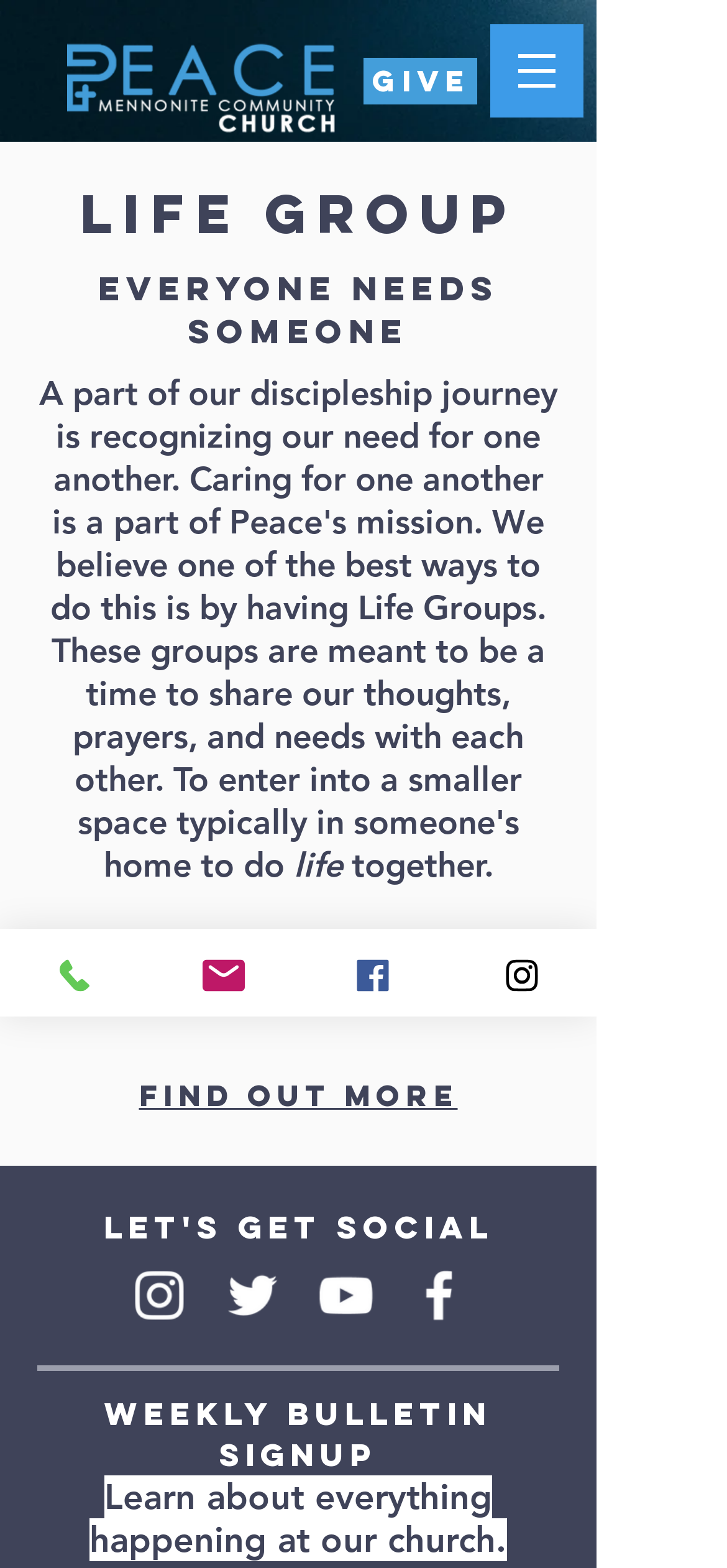Please specify the bounding box coordinates of the clickable section necessary to execute the following command: "View the WEEKLY BULLETIN".

[0.051, 0.889, 0.769, 0.941]